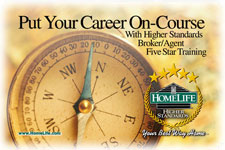What is the purpose of the 'Broker/Agent Five Star Training' phrase?
From the details in the image, answer the question comprehensively.

The phrase 'Broker/Agent Five Star Training' is accompanied by the message 'Put Your Career On-Course' and 'With Higher Standards', emphasizing a commitment to elevated professional standards and quality training programs for real estate agents.